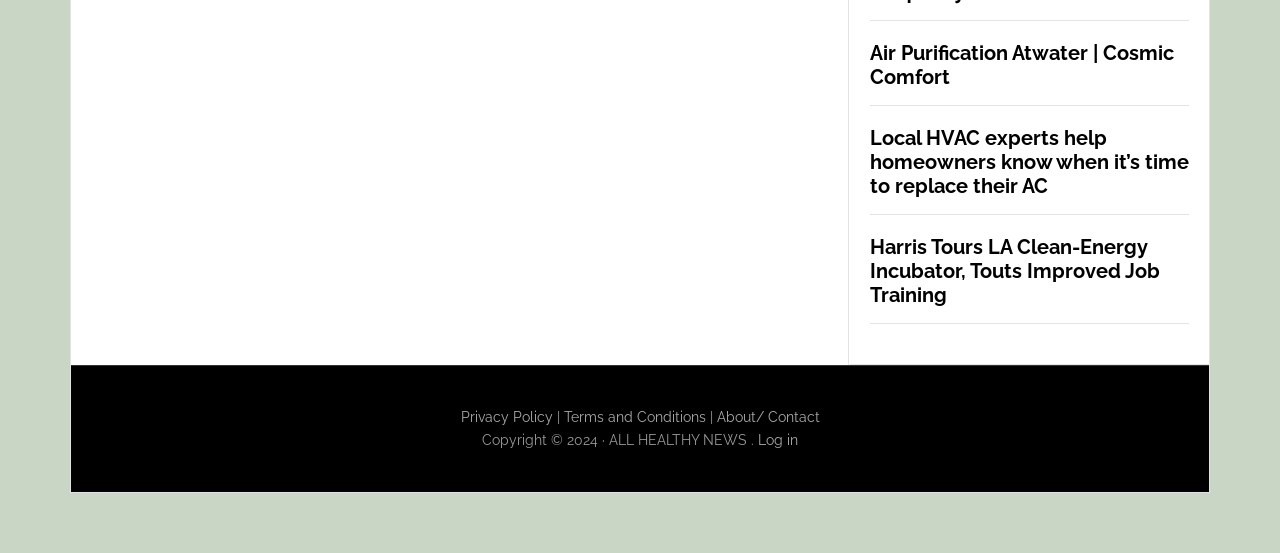What is the topic of the first article?
Based on the image content, provide your answer in one word or a short phrase.

Air Purification Atwater